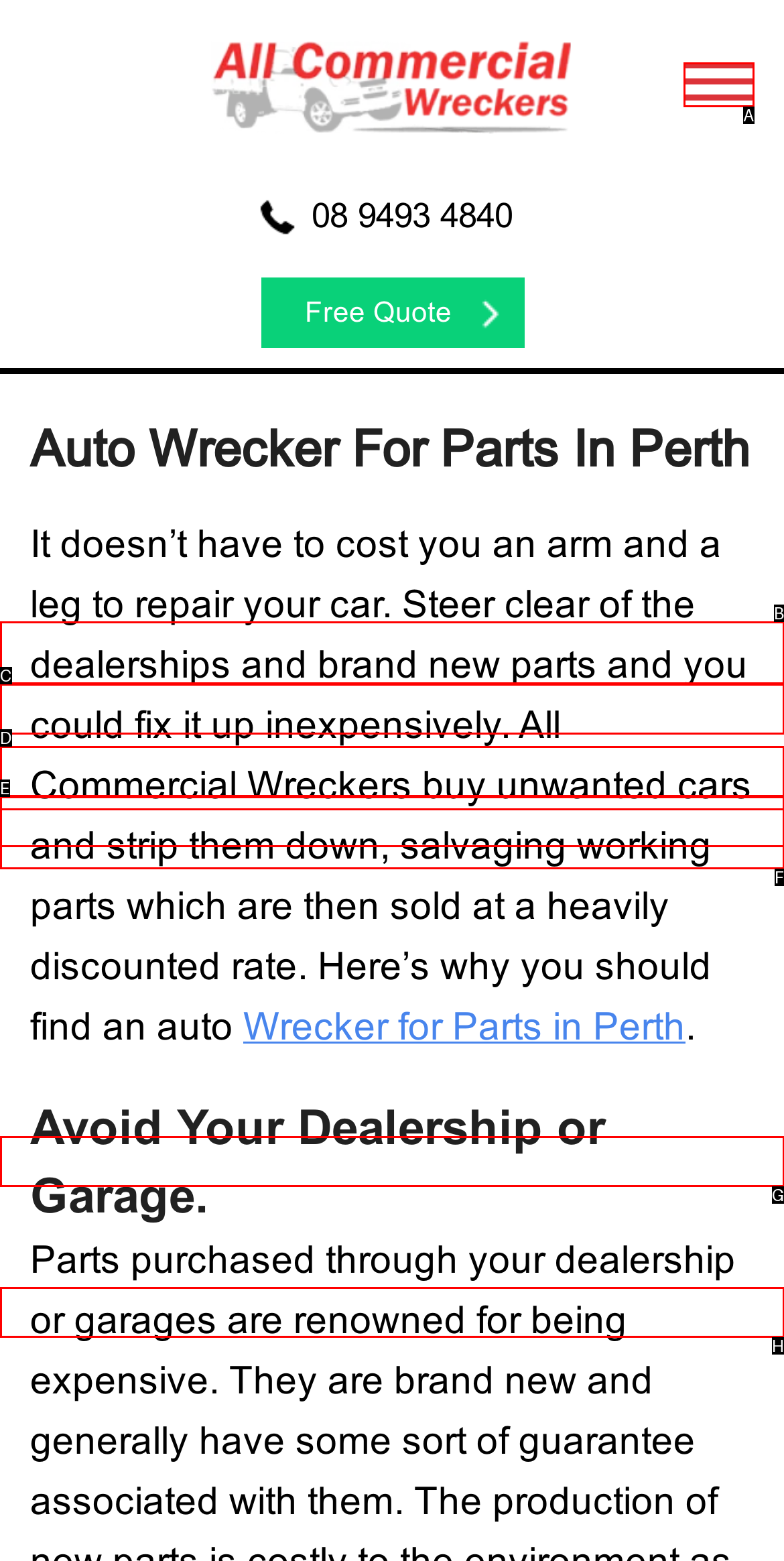Select the correct option based on the description: Services
Answer directly with the option’s letter.

B